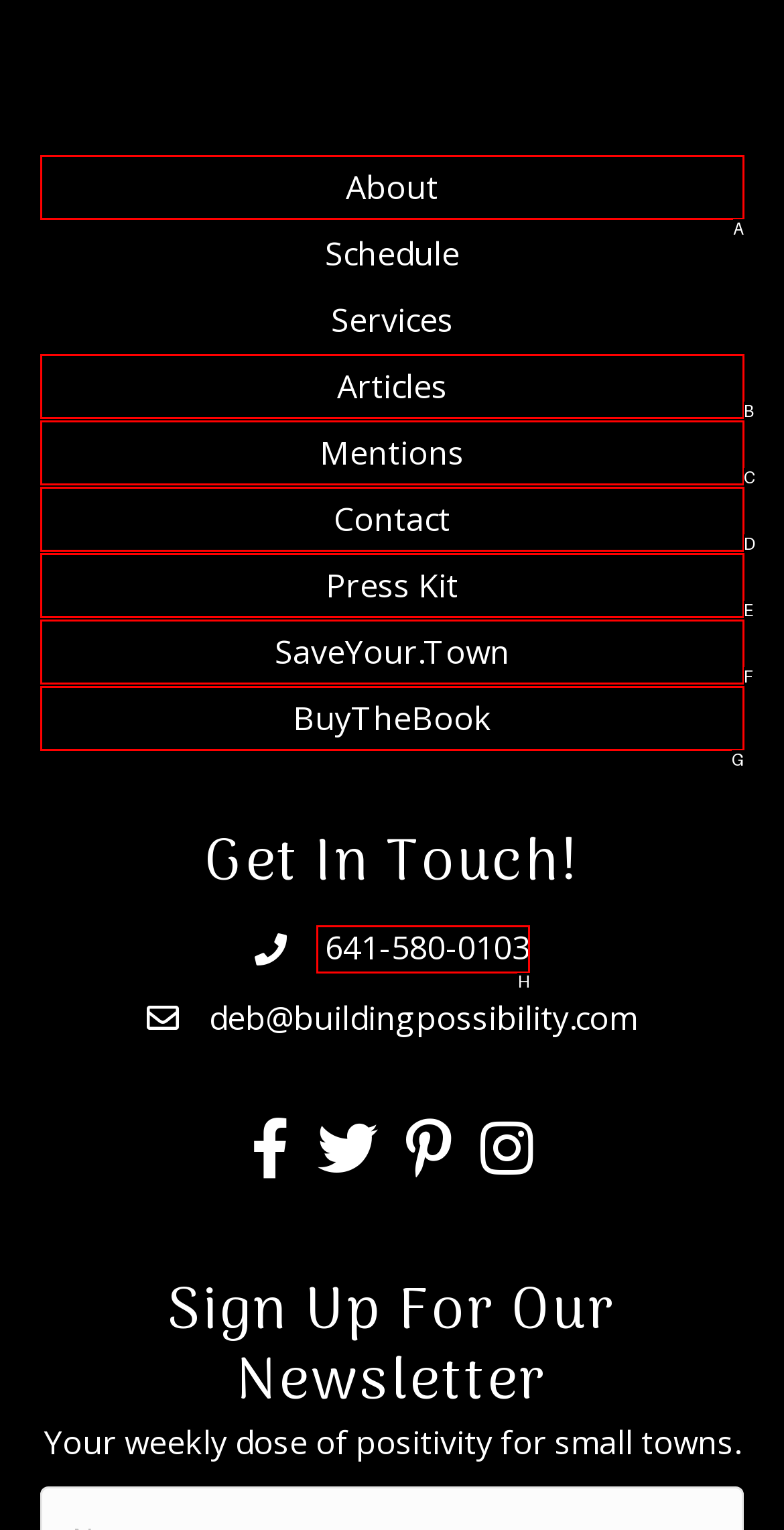Choose the correct UI element to click for this task: Call 641-580-0103 Answer using the letter from the given choices.

H